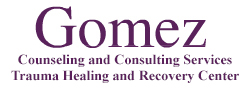What color tone is used in the logo design?
Provide a concise answer using a single word or phrase based on the image.

Purple